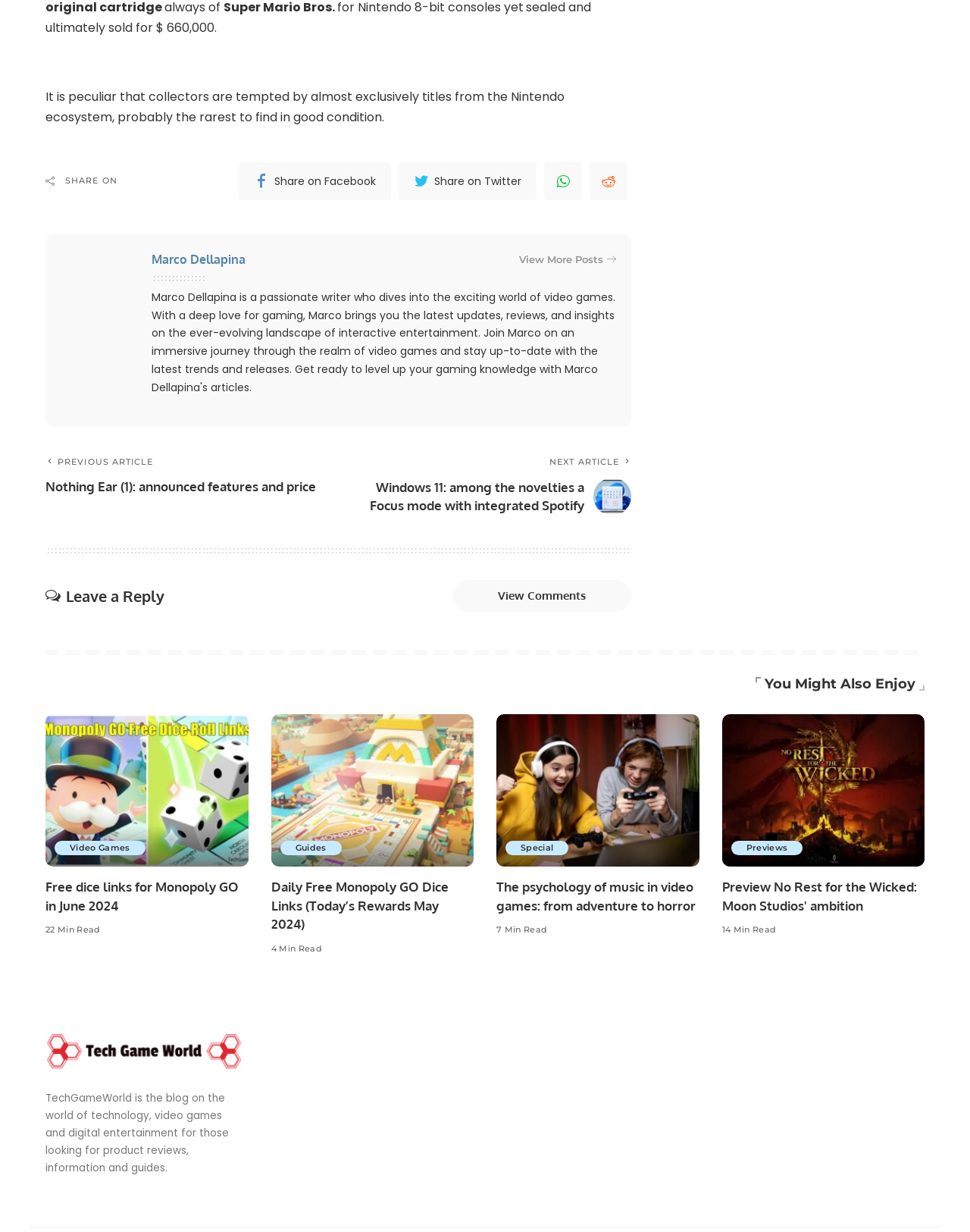Please find the bounding box coordinates for the clickable element needed to perform this instruction: "Share on Facebook".

[0.246, 0.131, 0.403, 0.162]